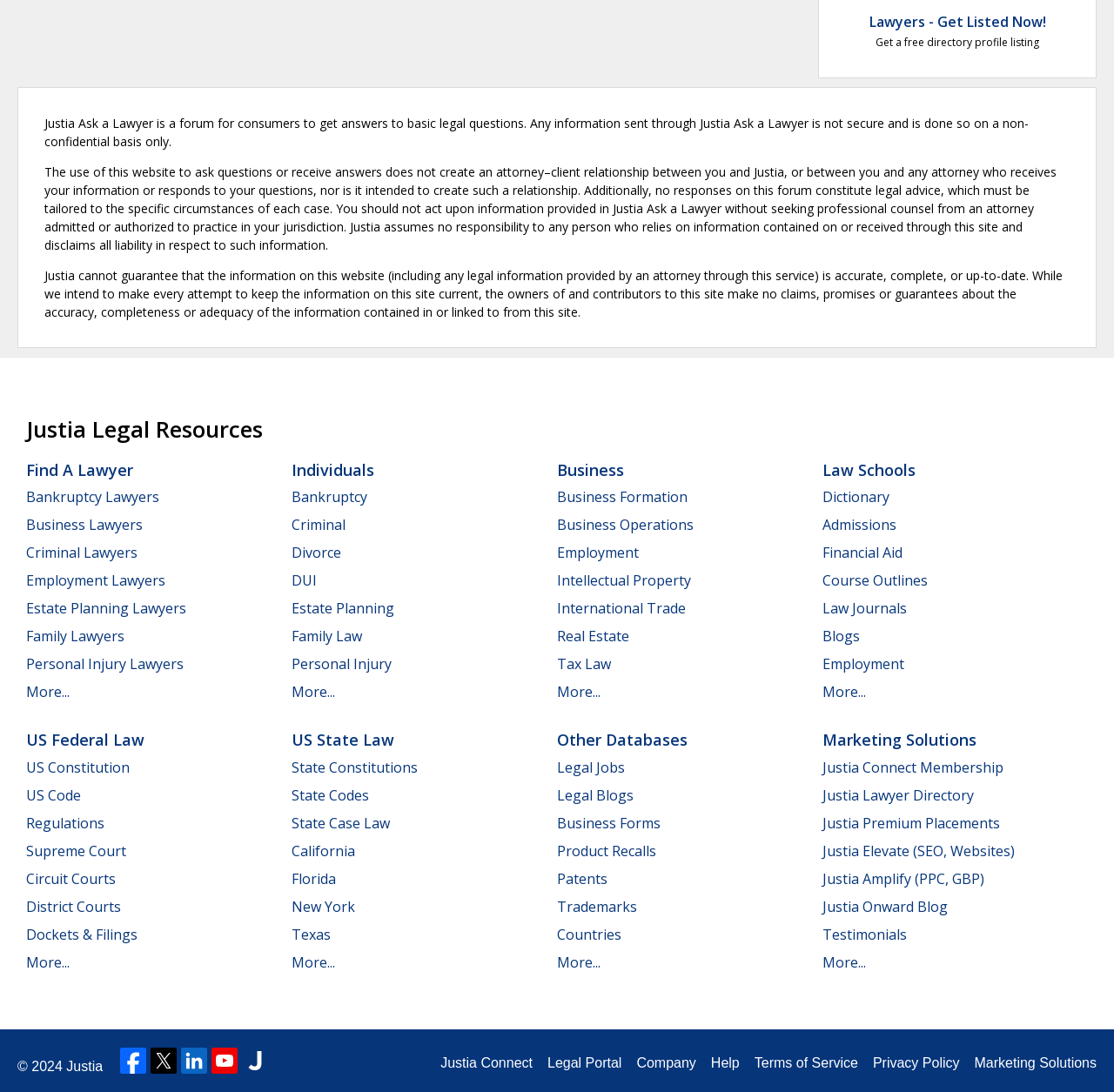Extract the bounding box for the UI element that matches this description: "Justia Elevate (SEO, Websites)".

[0.738, 0.77, 0.911, 0.788]